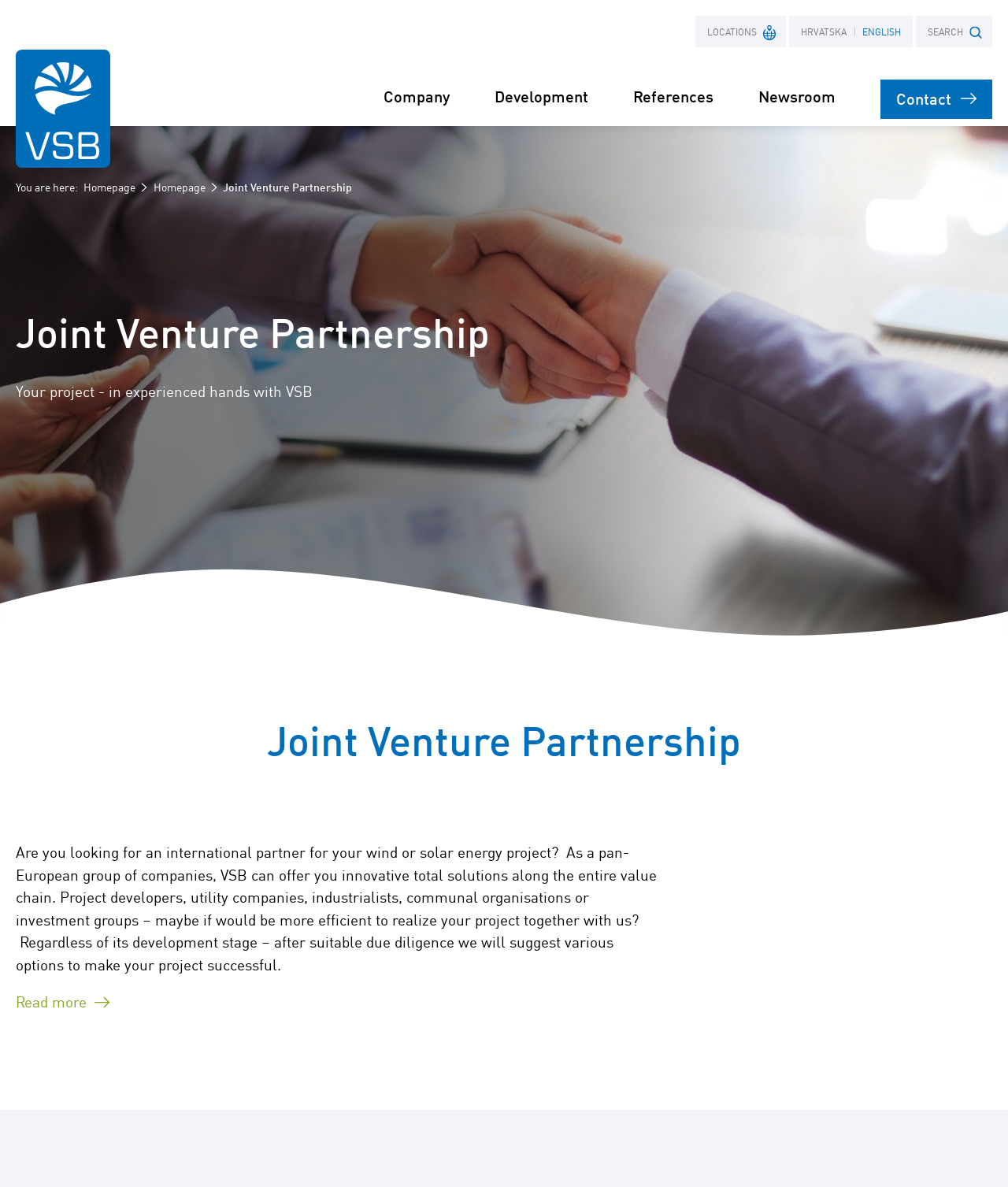What type of projects does the company offer solutions for?
Can you give a detailed and elaborate answer to the question?

The webpage mentions that the company offers innovative total solutions along the entire value chain for wind and solar energy projects. This is stated in the paragraph that starts with 'Are you looking for an international partner for your wind or solar energy project?'.